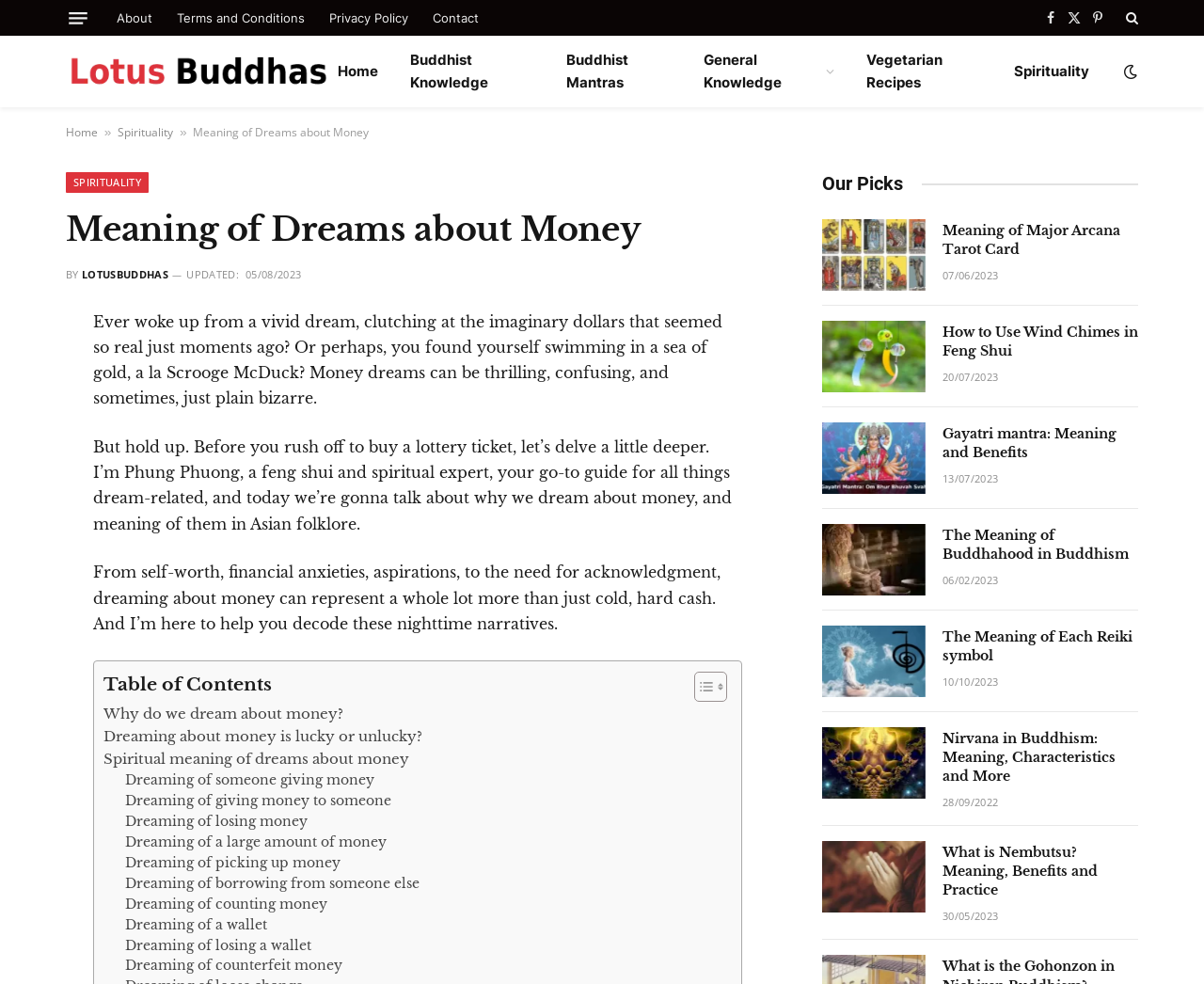Find the bounding box coordinates of the area that needs to be clicked in order to achieve the following instruction: "Click on the 'About' link". The coordinates should be specified as four float numbers between 0 and 1, i.e., [left, top, right, bottom].

[0.087, 0.0, 0.137, 0.036]